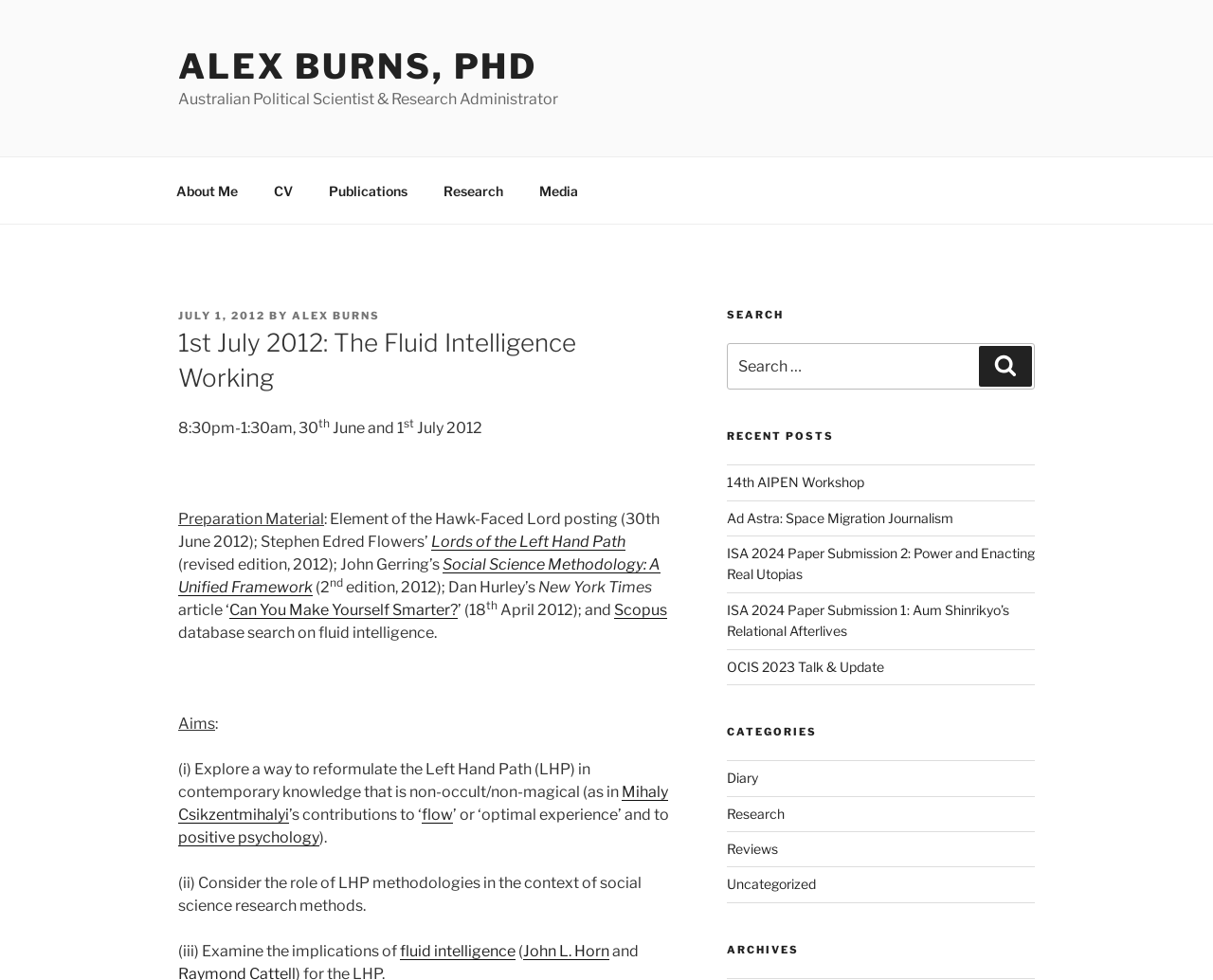What is the date of the post?
Give a one-word or short-phrase answer derived from the screenshot.

1st July 2012